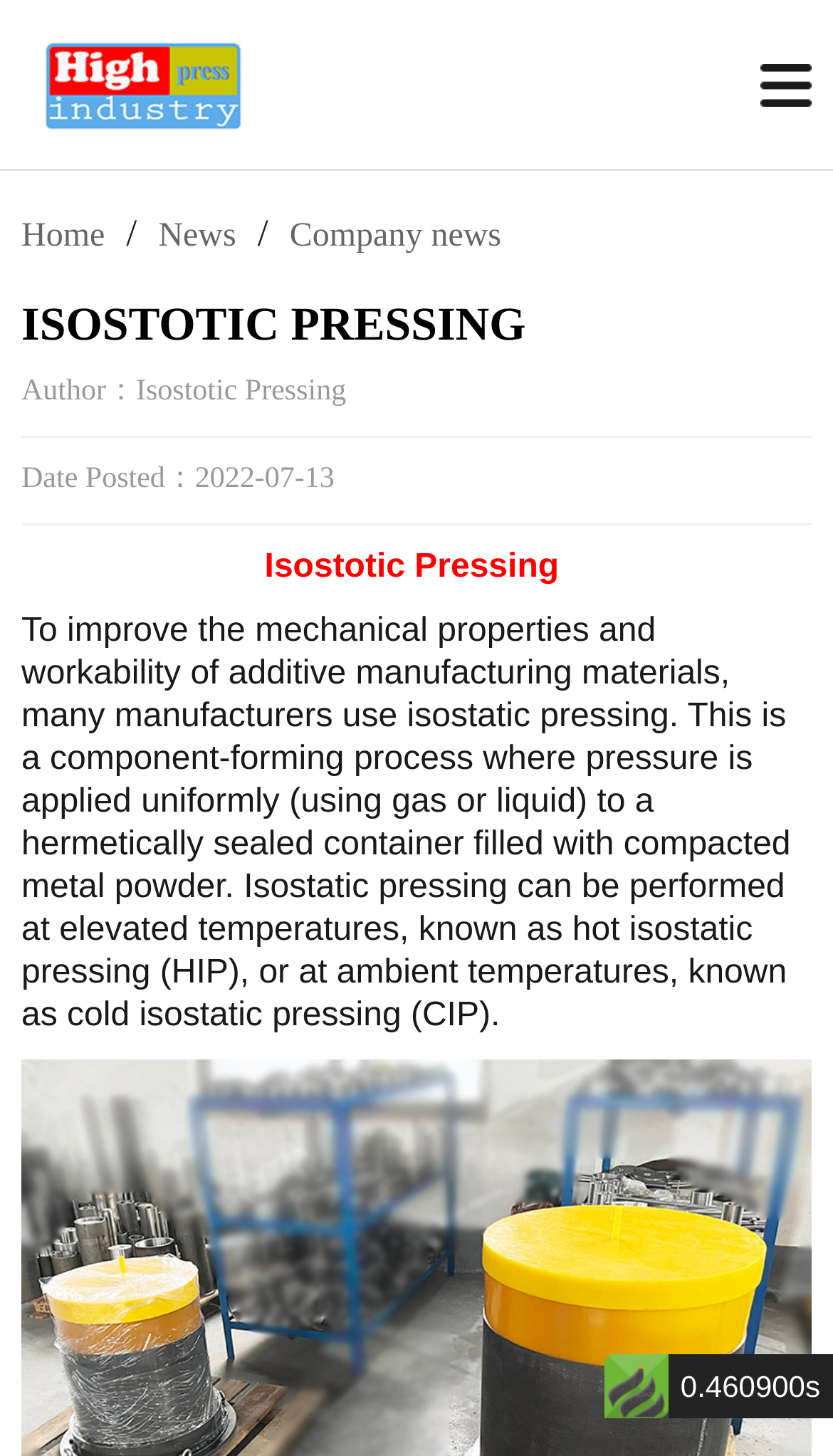Based on the element description Company news, identify the bounding box of the UI element in the given webpage screenshot. The coordinates should be in the format (top-left x, top-left y, bottom-right x, bottom-right y) and must be between 0 and 1.

[0.348, 0.15, 0.602, 0.175]